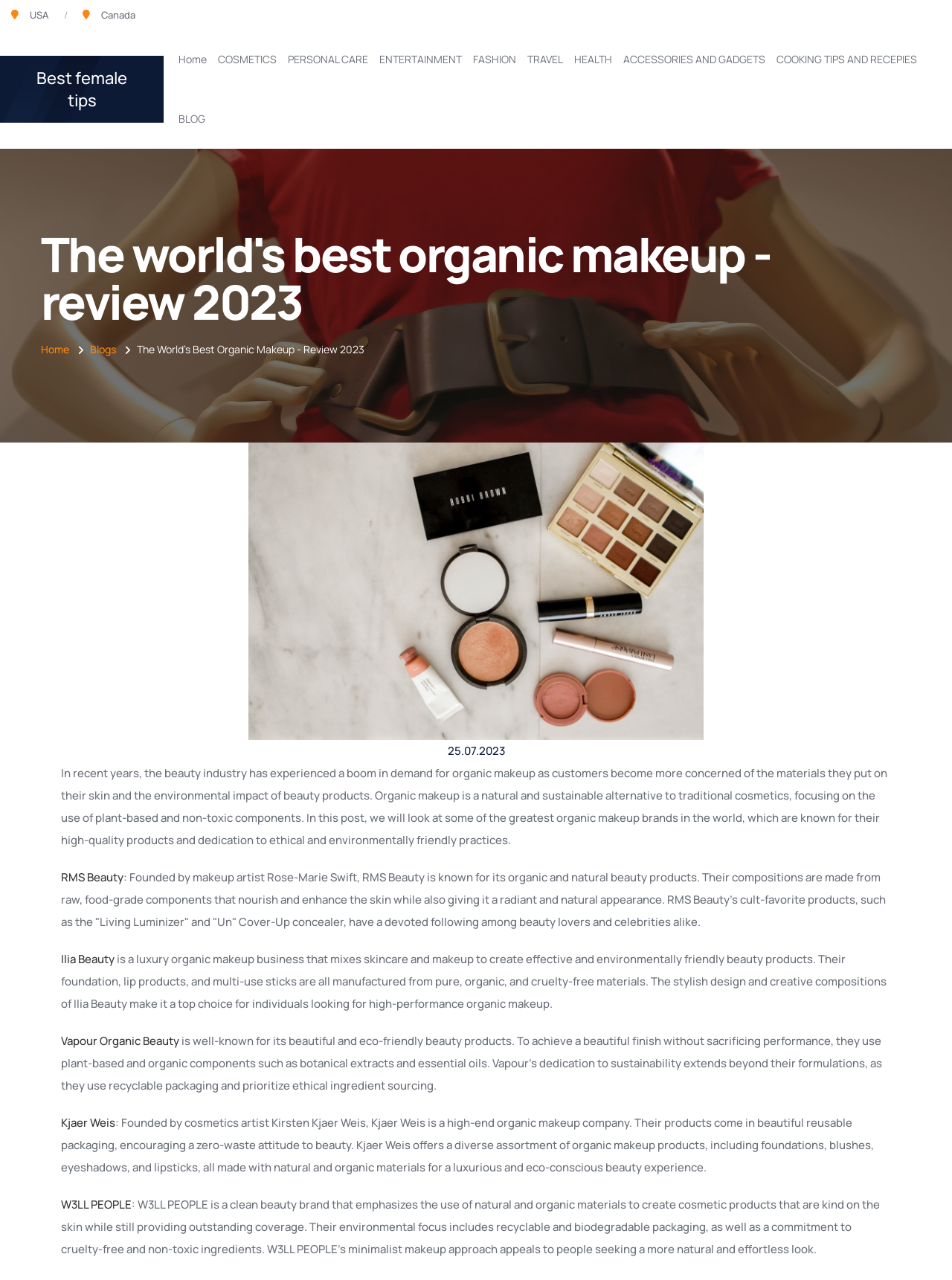Specify the bounding box coordinates of the element's region that should be clicked to achieve the following instruction: "Click on the 'Best female tips' link". The bounding box coordinates consist of four float numbers between 0 and 1, in the format [left, top, right, bottom].

[0.038, 0.052, 0.134, 0.087]